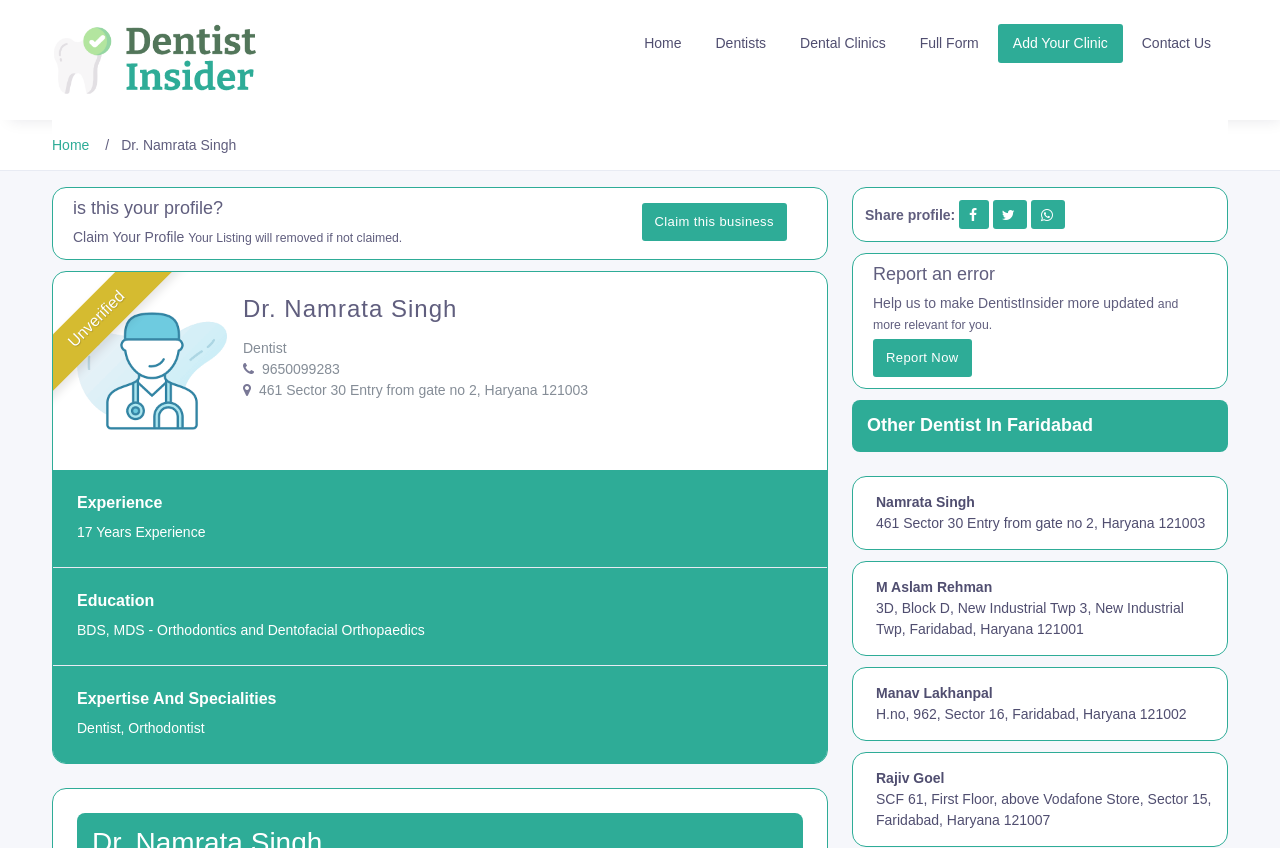Deliver a detailed narrative of the webpage's visual and textual elements.

This webpage is about Dr. Namrata Singh, a renowned dentist in Faridabad. At the top left corner, there is a logo of Dentist Insider. Below the logo, there is a navigation menu with links to "Home", "Dentists", "Dental Clinics", "Full Form", "Add Your Clinic", and "Contact Us". 

On the right side of the navigation menu, there is a heading "Dr. Namrata Singh" followed by a subheading "is this your profile?" and a button to "Claim this business". Below this section, there is an image of Dr. Namrata Singh, and her profile information, including her name, profession, contact number, and address.

The webpage also provides information about Dr. Namrata Singh's experience, education, and expertise. There are three sections dedicated to this information, each with a heading and a brief description. 

In the middle of the webpage, there are social media links to share Dr. Namrata Singh's profile on Facebook, Twitter, and Whatsapp. Below this section, there is a heading "Report an error" with a brief description and a button to "Report Now".

At the bottom of the webpage, there is a section titled "Other Dentist In Faridabad" with a list of four dentists, each with their name and address.